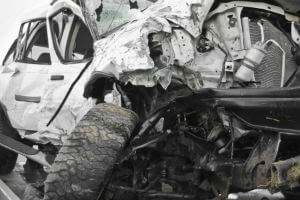What is the purpose of the image?
Provide a detailed answer to the question using information from the image.

The caption explains that the image serves as a 'poignant reminder of the dangers of roadways and the critical need for safe driving practices.' This suggests that the purpose of the image is to visually emphasize the risks associated with driving and the importance of safe driving habits.